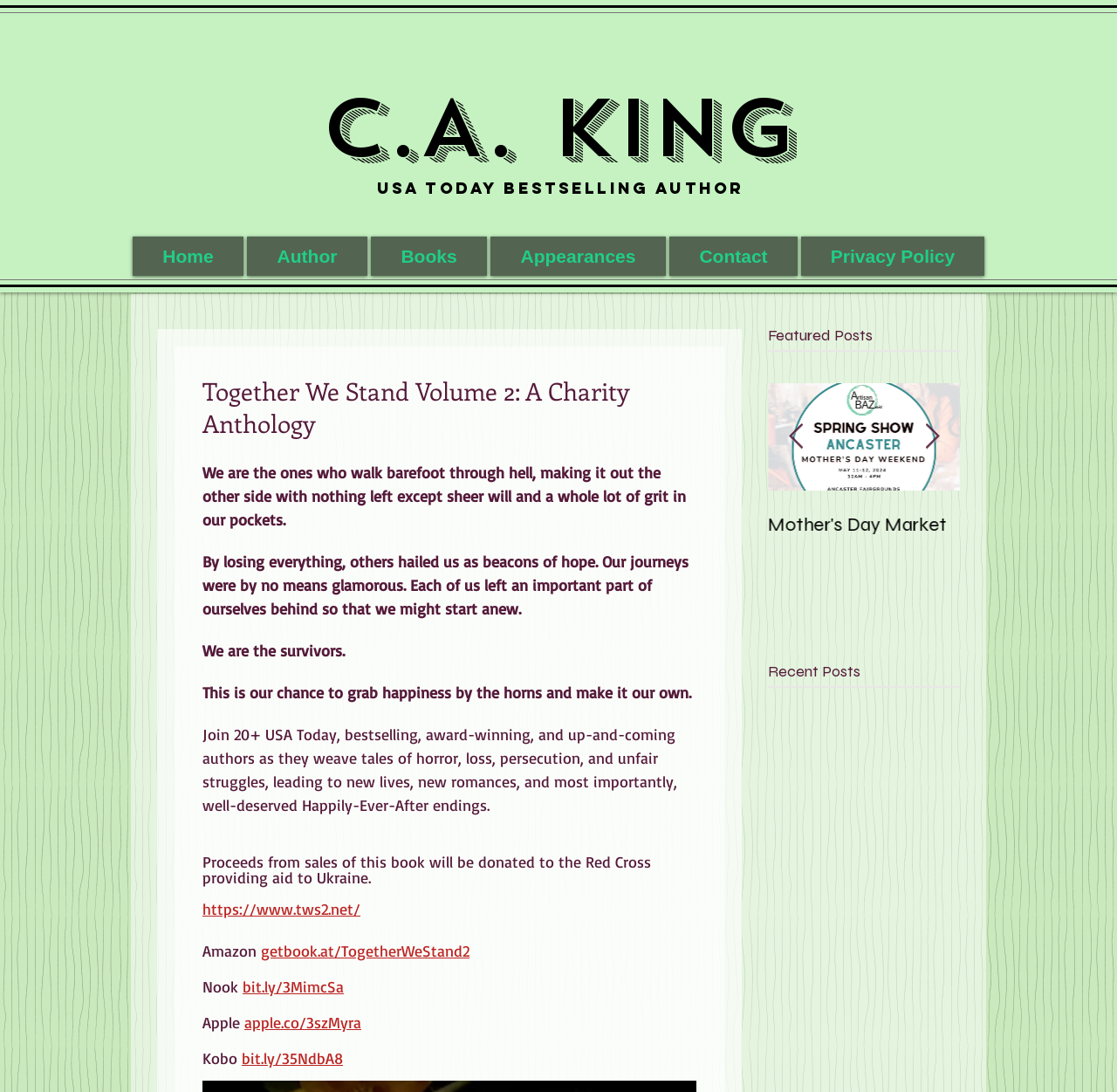Using the provided element description: "Ancaster After Dark", determine the bounding box coordinates of the corresponding UI element in the screenshot.

[0.688, 0.47, 0.859, 0.49]